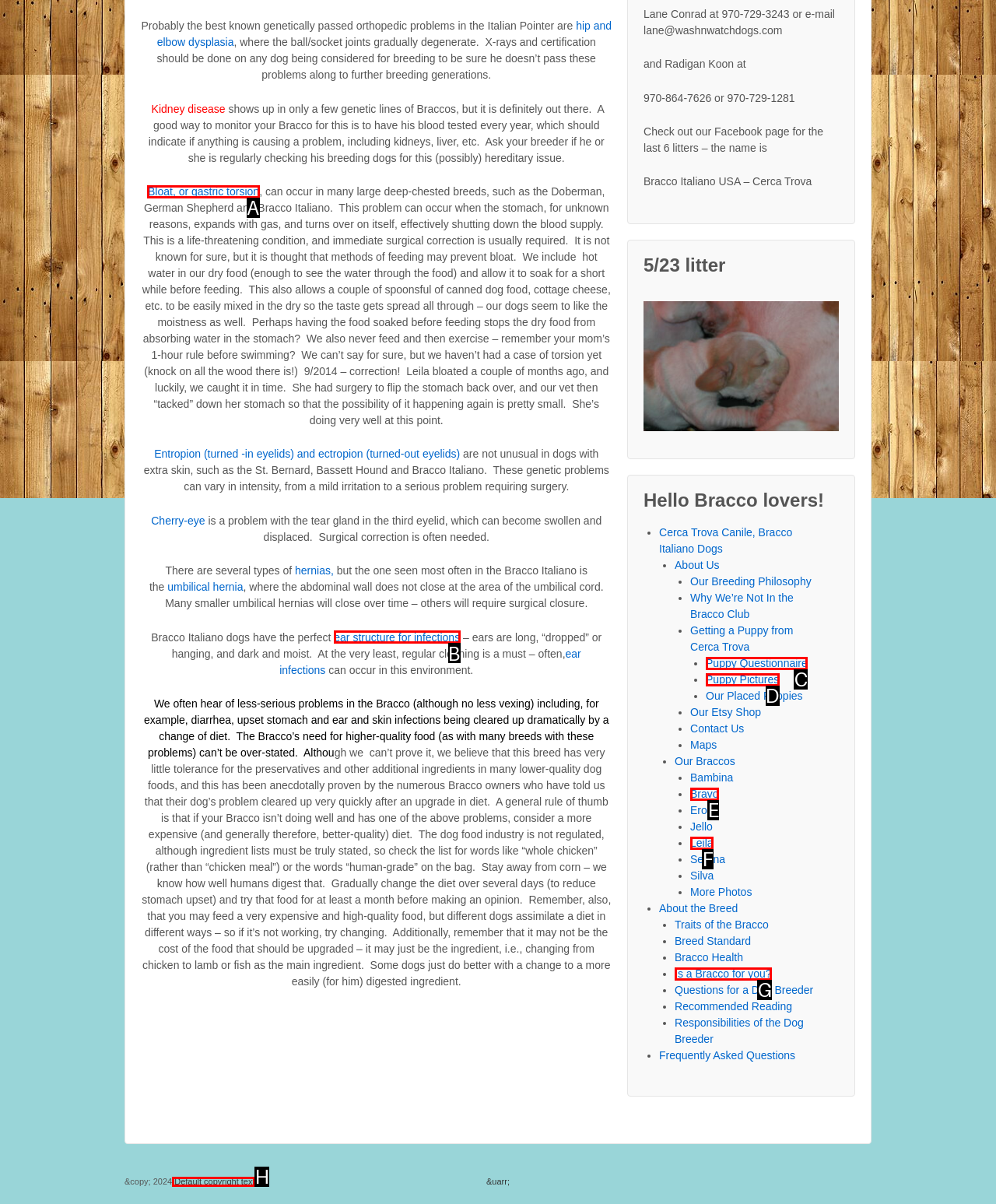From the given choices, determine which HTML element aligns with the description: Default copyright text Respond with the letter of the appropriate option.

H